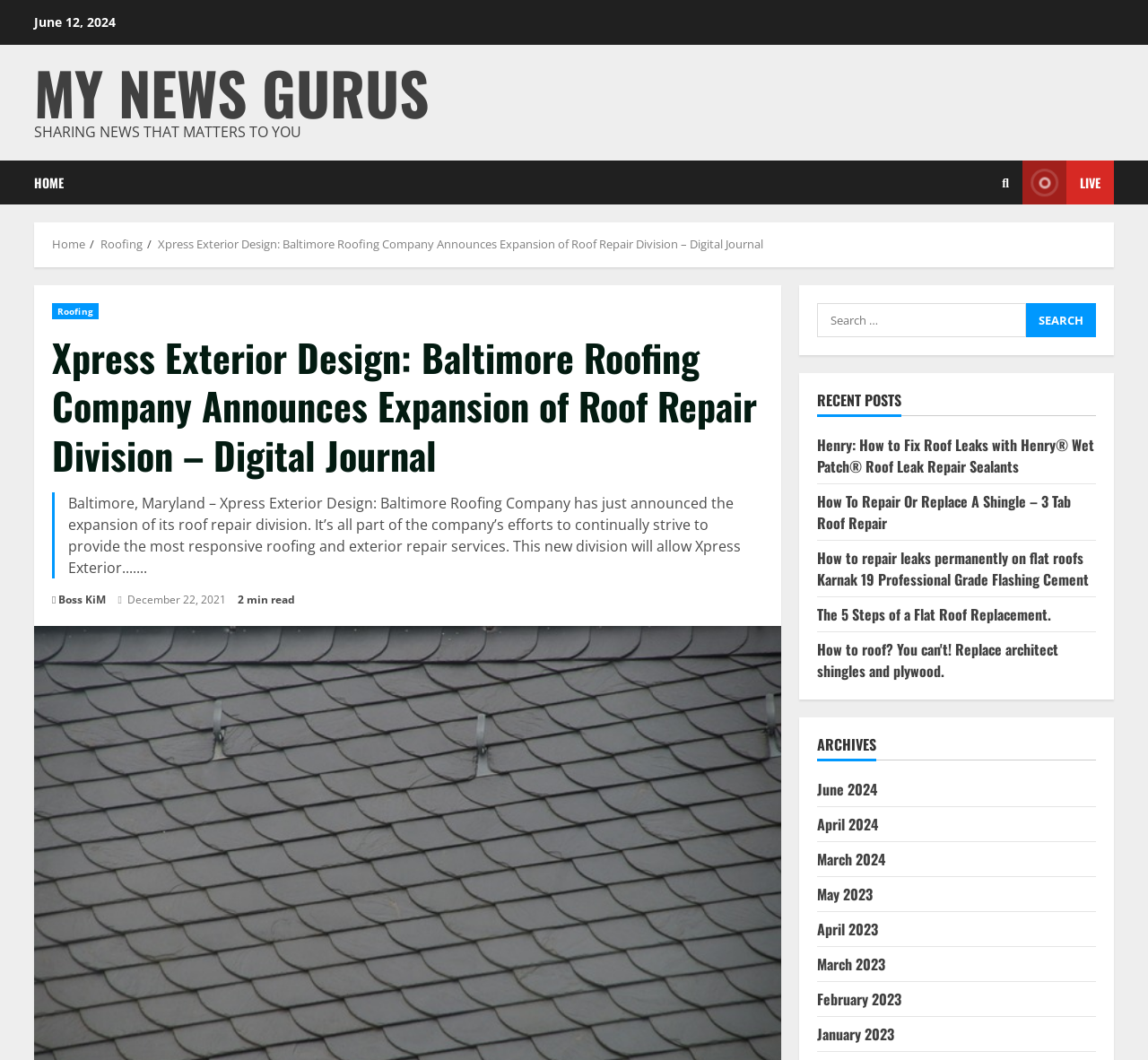Please determine the bounding box coordinates of the element to click in order to execute the following instruction: "Click on the 'HOME' link". The coordinates should be four float numbers between 0 and 1, specified as [left, top, right, bottom].

[0.03, 0.151, 0.055, 0.193]